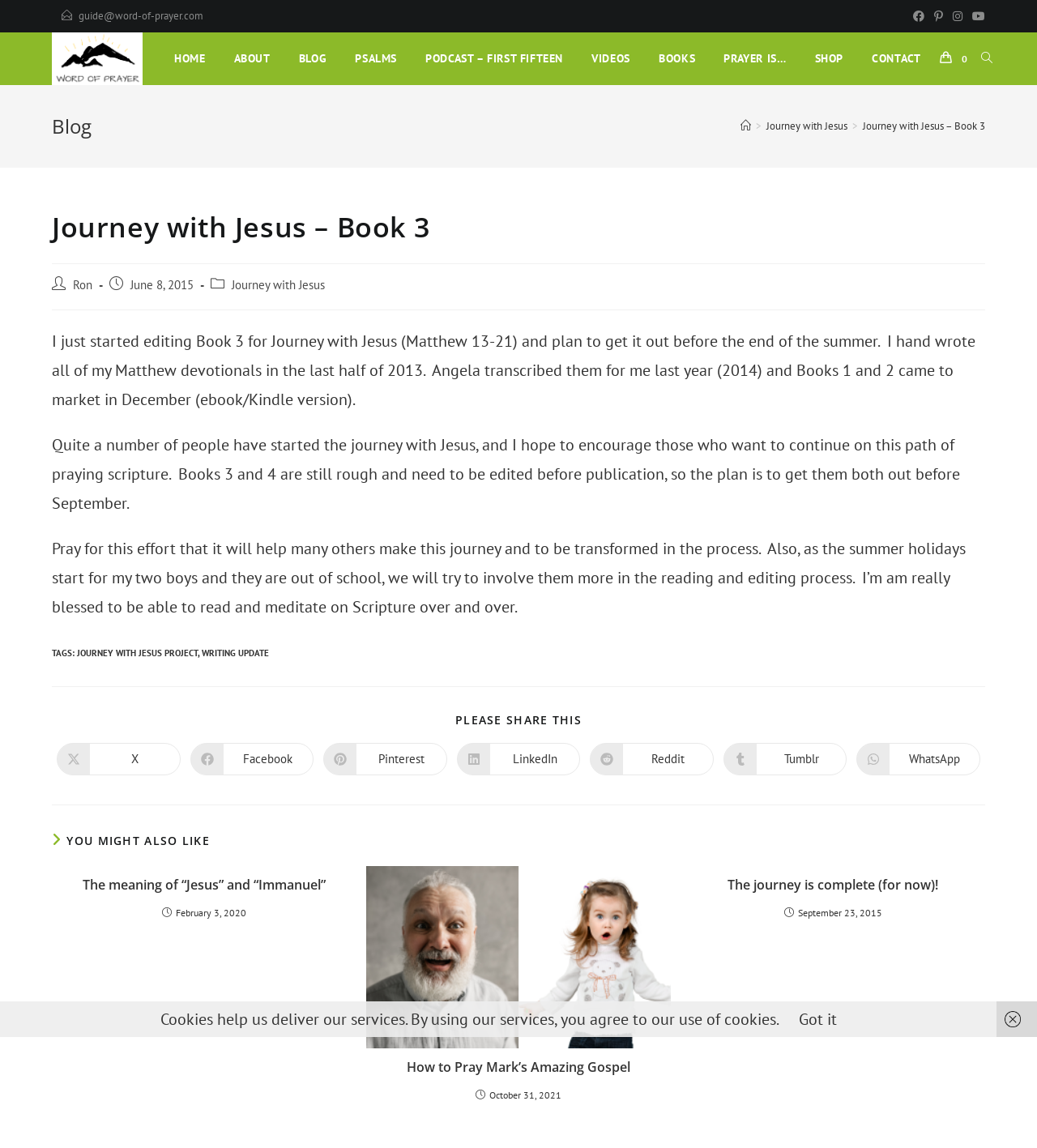Please find the bounding box coordinates of the element that needs to be clicked to perform the following instruction: "Click the 'More posts' link". The bounding box coordinates should be four float numbers between 0 and 1, represented as [left, top, right, bottom].

None